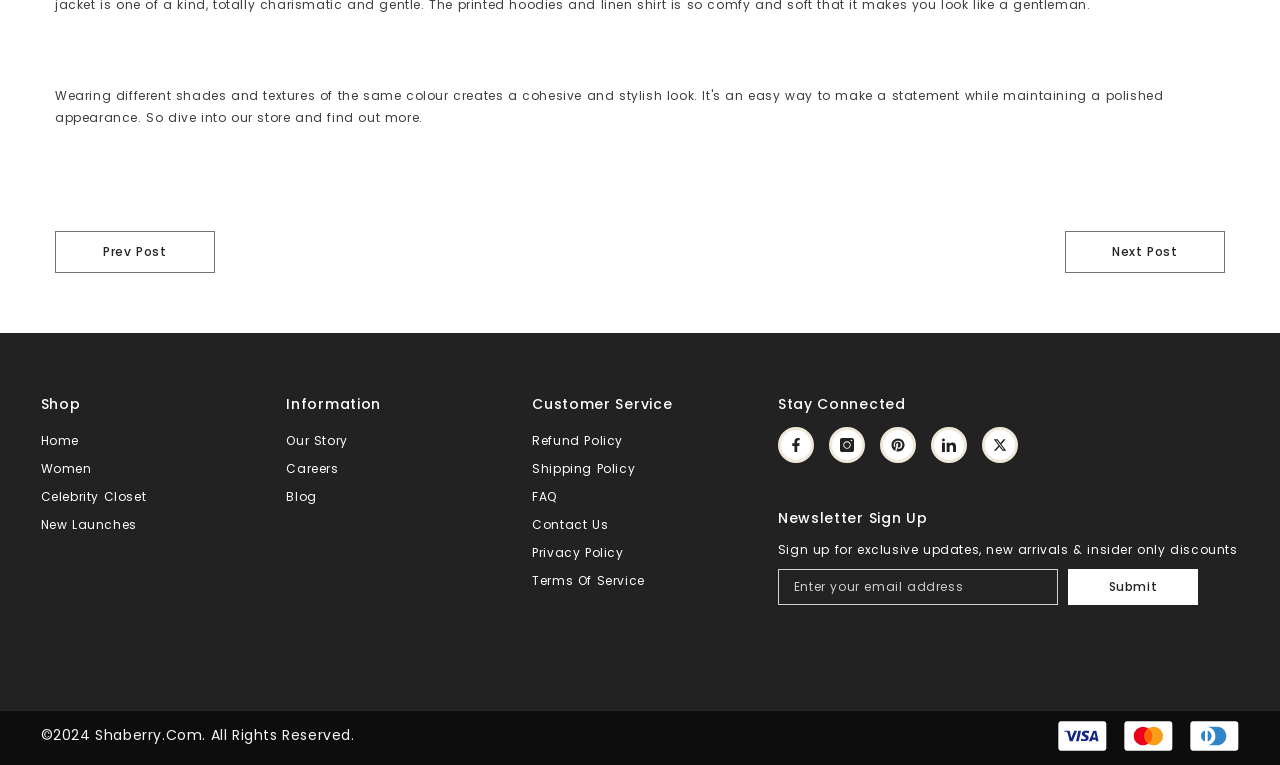Based on what you see in the screenshot, provide a thorough answer to this question: What types of payment methods are accepted?

The payment methods accepted by the online shop can be found at the bottom of the webpage, where there are images of Visa, Mastercard, and Diners Club logos.